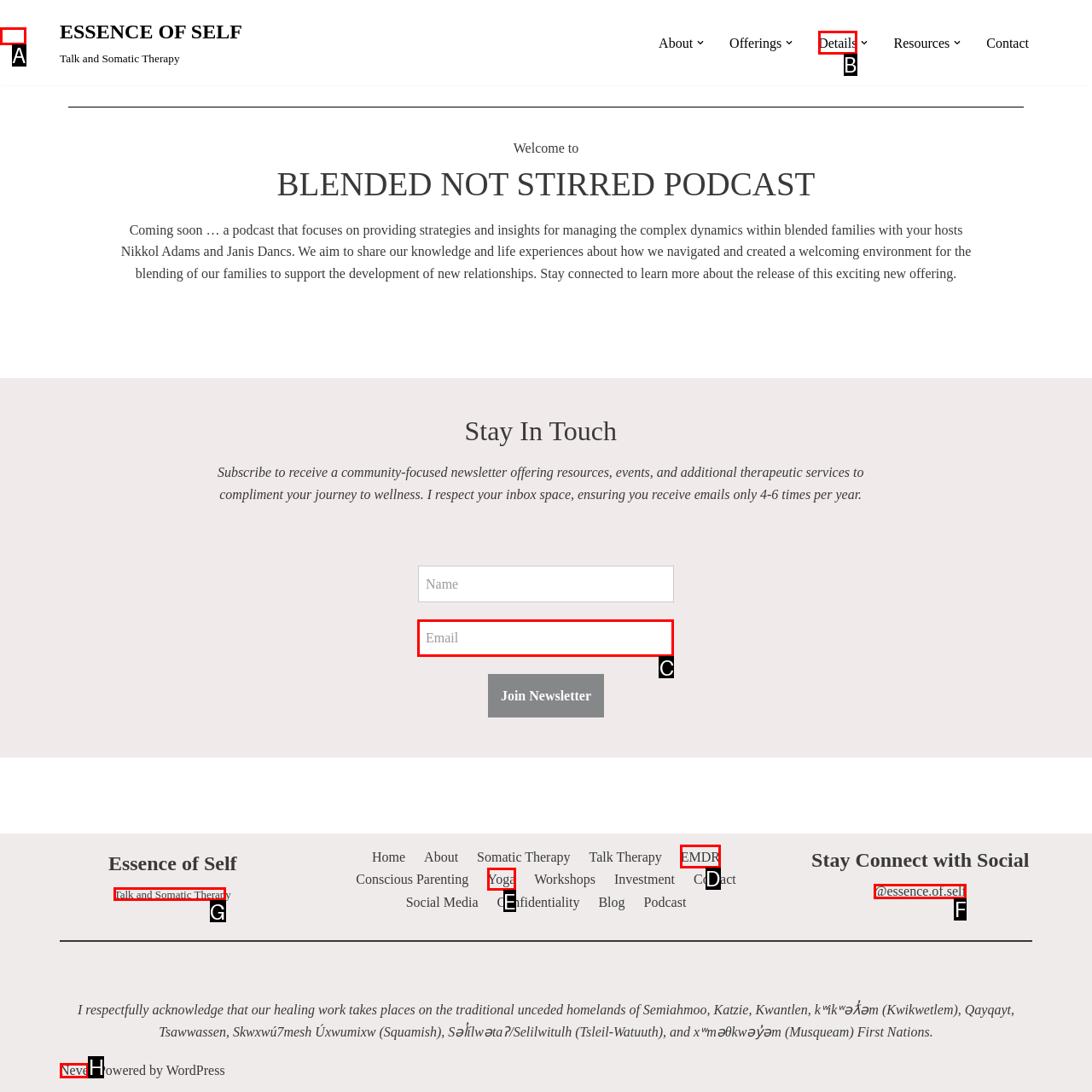Identify the HTML element that best matches the description: Skip to content. Provide your answer by selecting the corresponding letter from the given options.

A